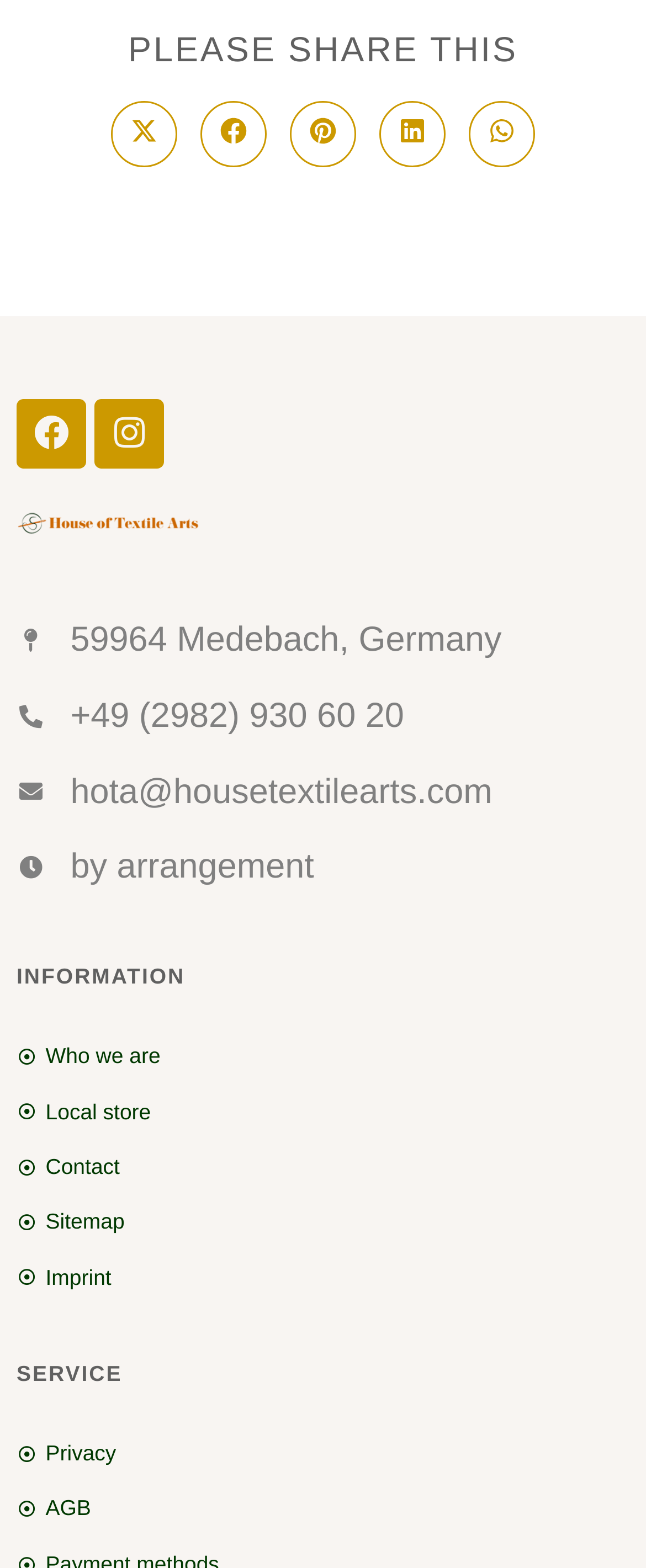Pinpoint the bounding box coordinates of the clickable element to carry out the following instruction: "Learn about who we are."

[0.026, 0.661, 0.974, 0.686]